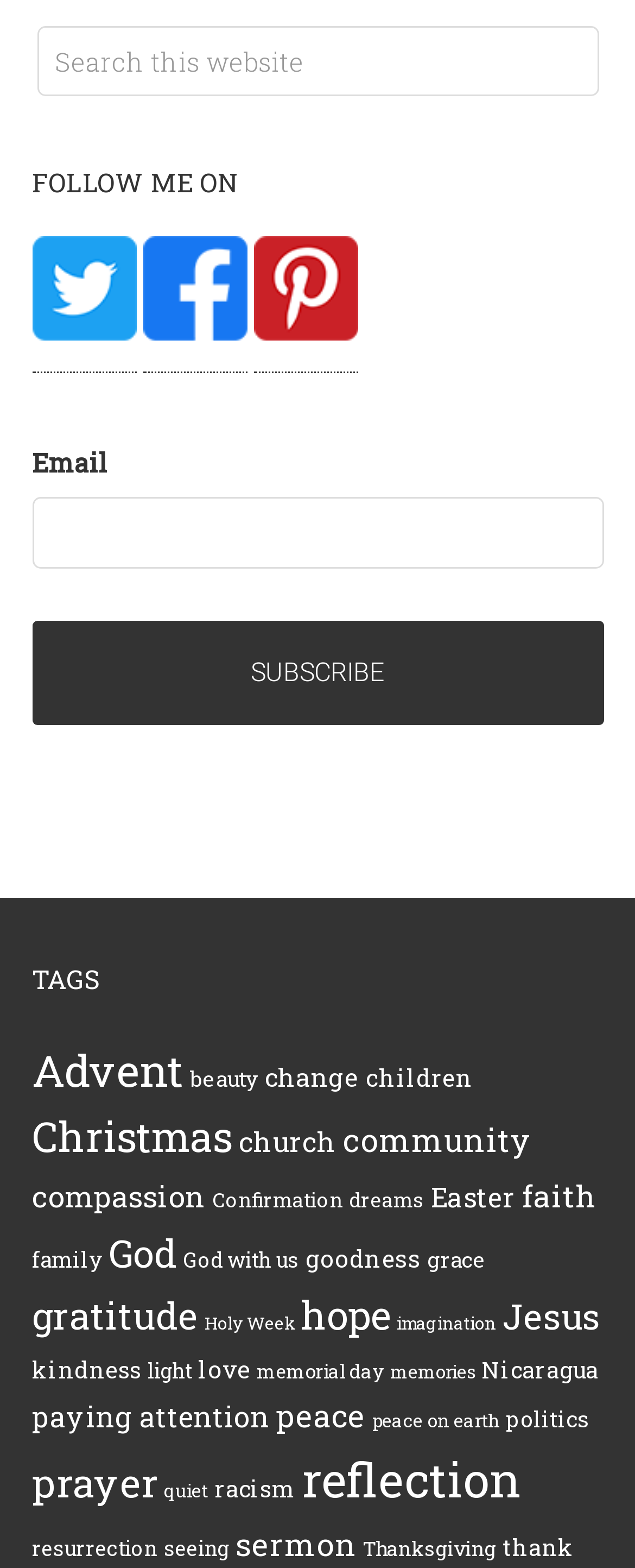Please identify the bounding box coordinates of where to click in order to follow the instruction: "Read about faith".

[0.822, 0.749, 0.94, 0.777]